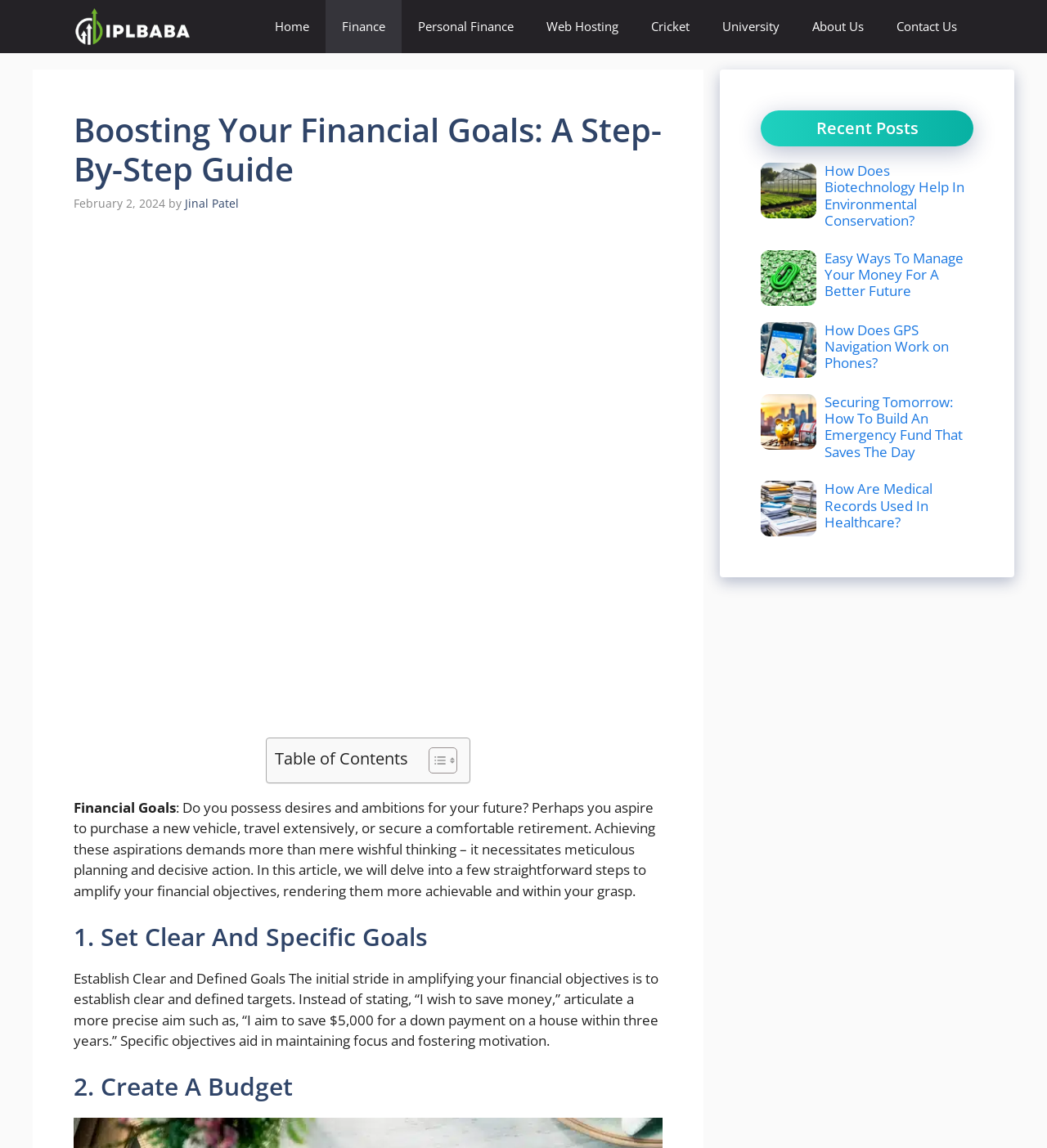Provide your answer in one word or a succinct phrase for the question: 
What is the purpose of creating a budget?

Maintaining focus and fostering motivation